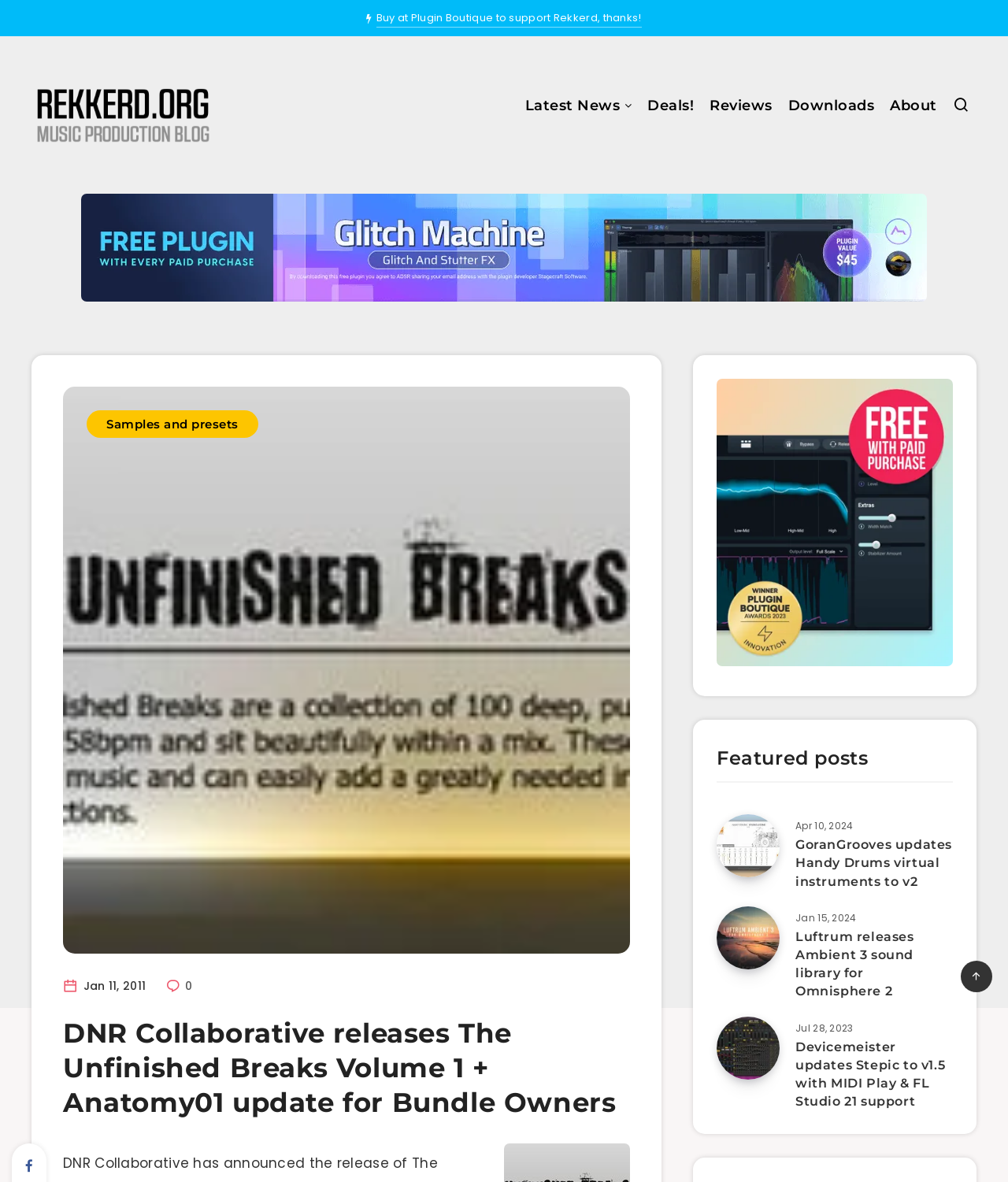Please indicate the bounding box coordinates of the element's region to be clicked to achieve the instruction: "visit the welcome page". Provide the coordinates as four float numbers between 0 and 1, i.e., [left, top, right, bottom].

None